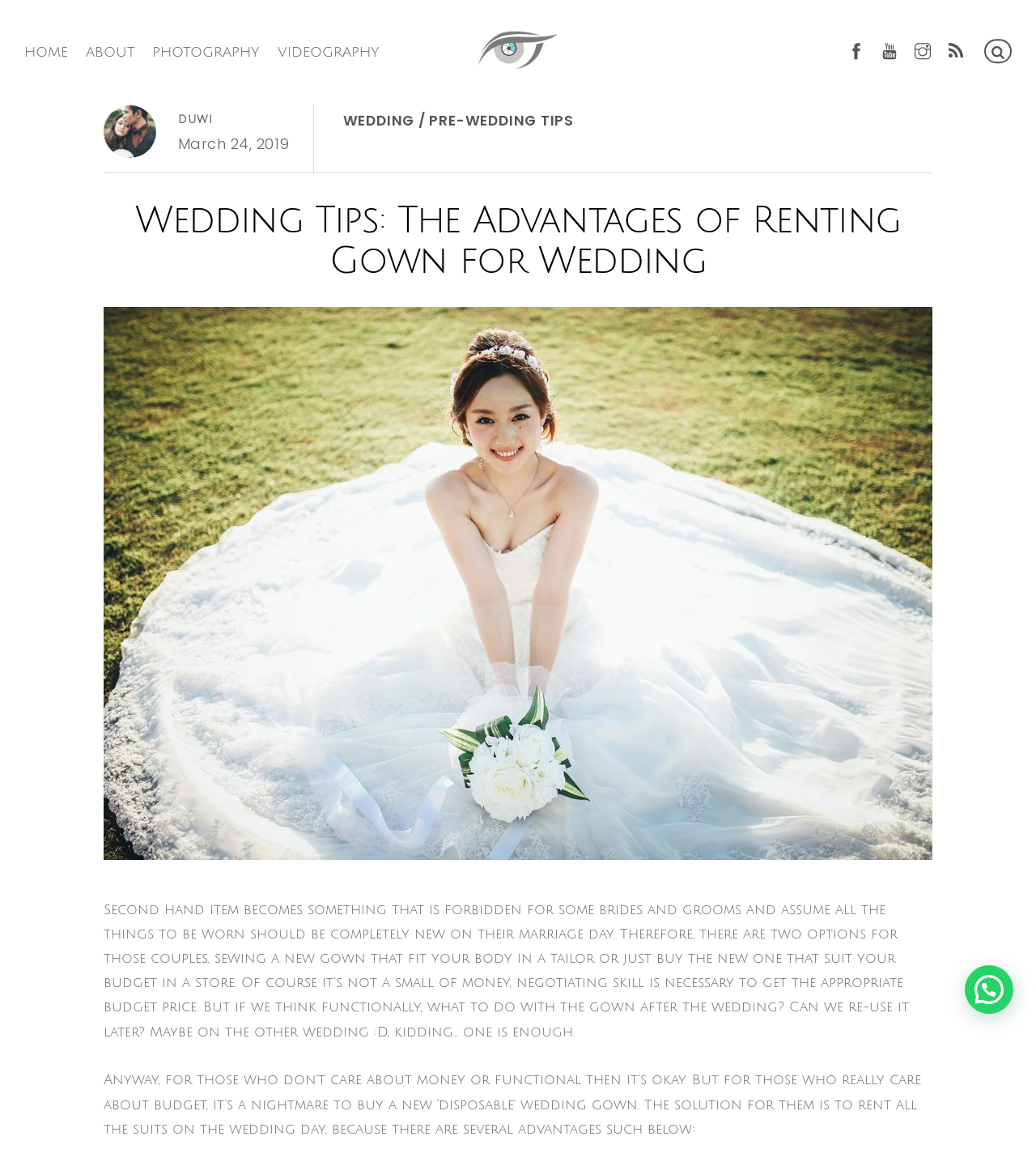What social media platforms are linked on the webpage?
Respond to the question with a single word or phrase according to the image.

Facebook, YouTube, Instagram